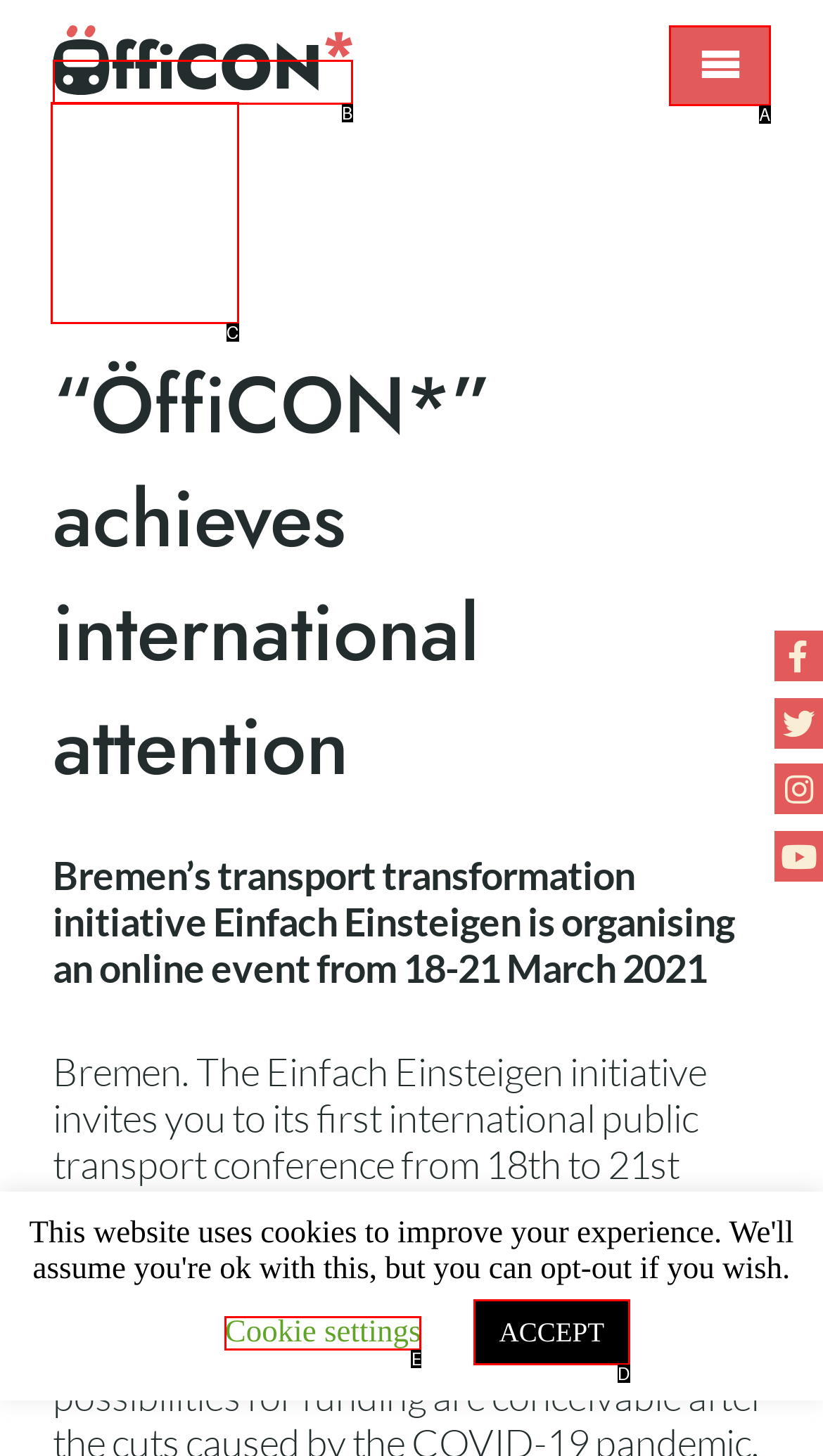Please identify the UI element that matches the description: ACCEPT
Respond with the letter of the correct option.

D